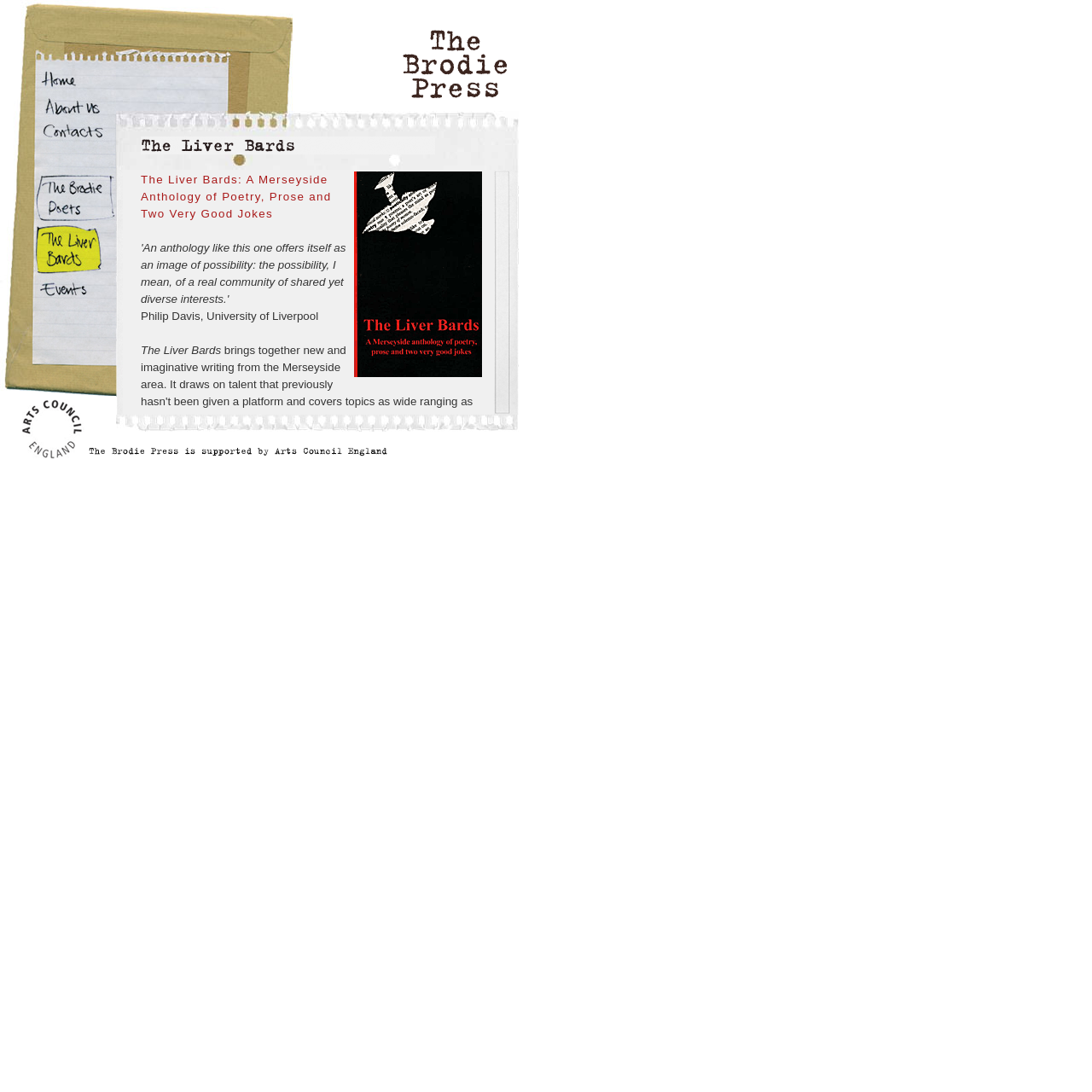Please examine the image and answer the question with a detailed explanation:
What is the name of the anthology?

I found the answer by looking at the StaticText element with the text 'The Liver Bards: A Merseyside Anthology of Poetry, Prose and Two Very Good Jokes' which suggests that 'The Liver Bards' is the name of the anthology.